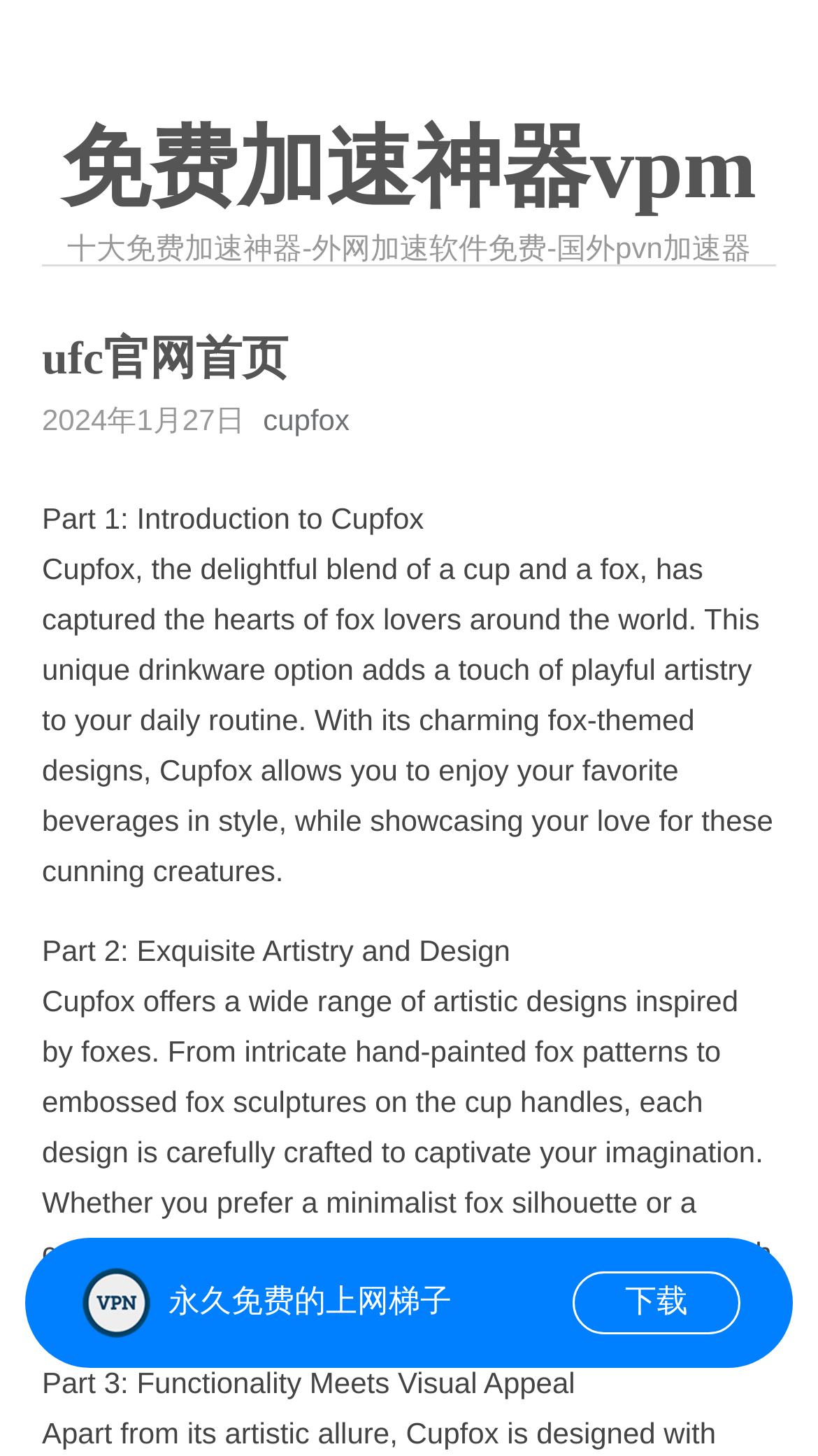Give an extensive and precise description of the webpage.

The webpage appears to be an introduction to Cupfox, a unique drinkware brand that combines a cup and a fox. At the top of the page, there is a link to "免费加速神器vpm" (Free Acceleration Tool VPM) and a heading that reads "ufc官网首页" (UFC Official Homepage). Below this, there is a static text element displaying the date "2024年1月27日" (January 27, 2024).

To the right of the date, there is a link to "cupfox" and a static text element that reads "Part 1: Introduction to Cupfox". Below this, there is a paragraph of text that describes Cupfox as a delightful blend of a cup and a fox, capturing the hearts of fox lovers around the world. The text explains that Cupfox adds a touch of playful artistry to daily routines with its charming fox-themed designs.

Further down the page, there are two more static text elements, "Part 2: Exquisite Artistry and Design" and "Part 3: Functionality Meets Visual Appeal", which suggest that the page is divided into sections discussing different aspects of Cupfox. The second section describes Cupfox's wide range of artistic designs inspired by foxes, while the third section discusses the functionality and visual appeal of the cups.

At the bottom of the page, there is a link to "永久免费的上网梯子 下载" (Permanent Free Internet Accelerator Download) accompanied by an image and a download button.